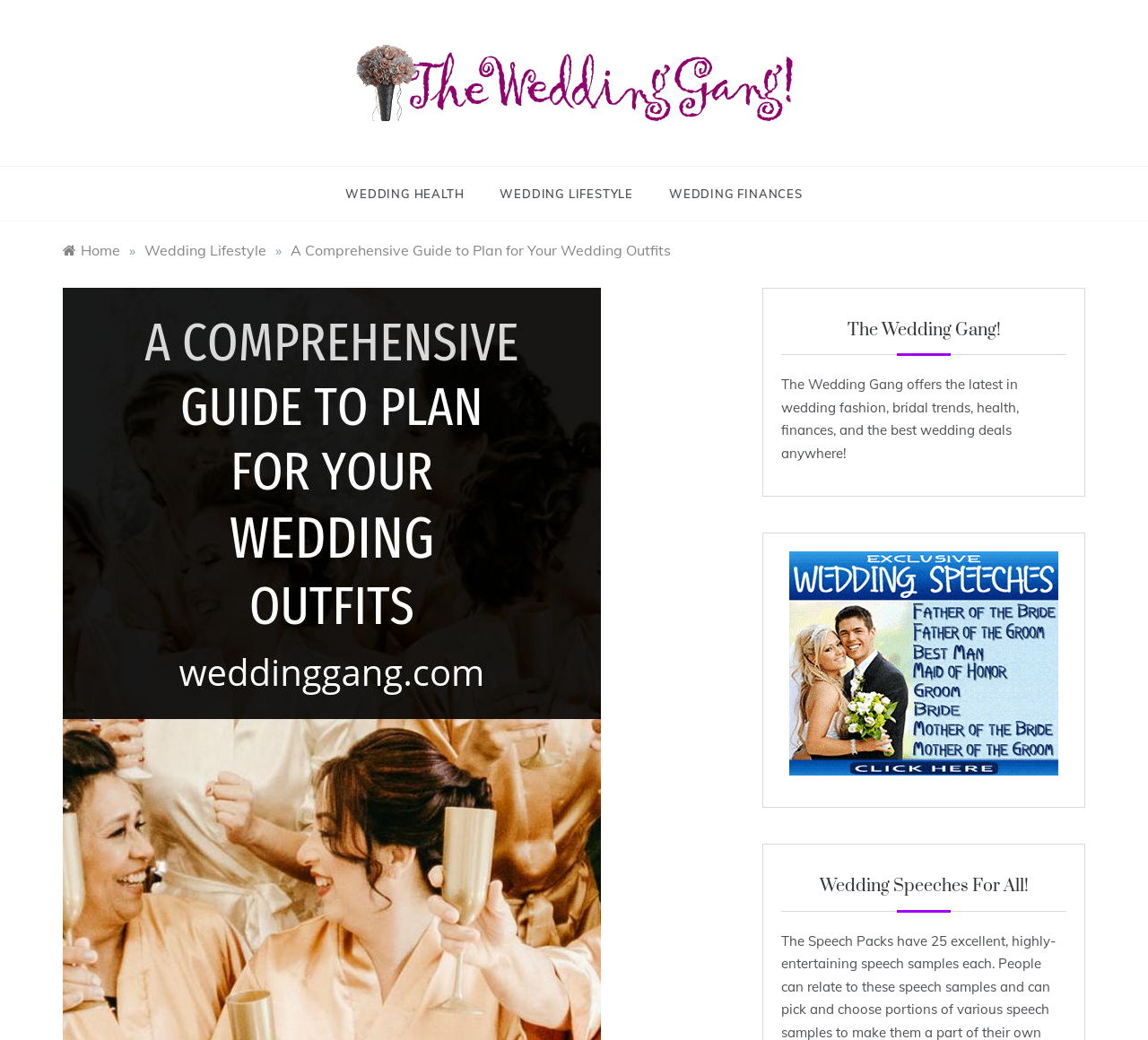What is the topic of the current webpage?
Answer with a single word or phrase by referring to the visual content.

Wedding Outfits